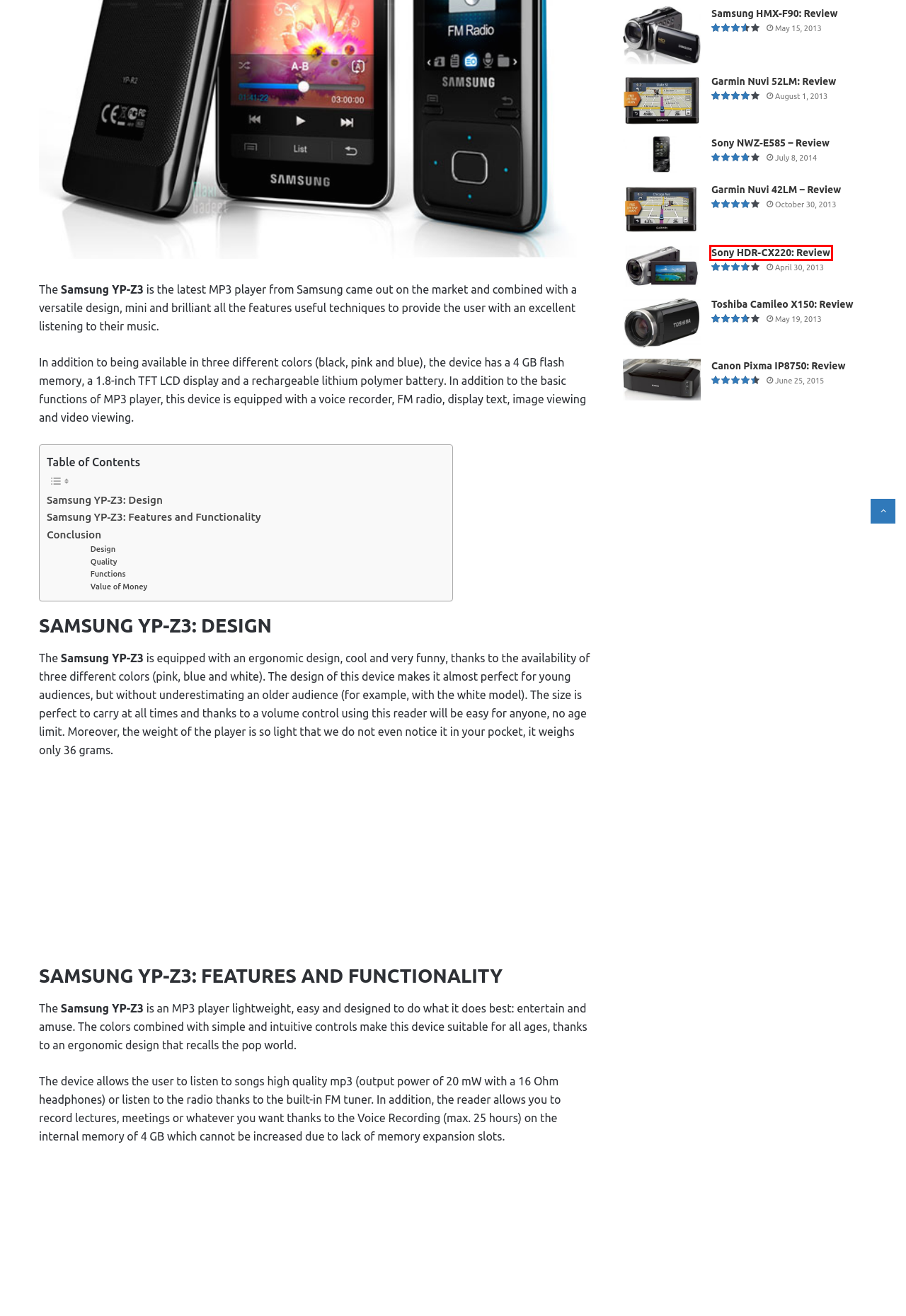Inspect the provided webpage screenshot, concentrating on the element within the red bounding box. Select the description that best represents the new webpage after you click the highlighted element. Here are the candidates:
A. Samsung HMX-F90 - Review
B. Canon Pixma IP8750: Review - Review Guidelines
C. Sony NWZ-E585 - Review
D. Garmin Nuvi 42LM - Review
E. Toshiba Camileo X150 - Review
F. Garmin Nuvi 52LM - Review
G. Sony HDR-CX220 - Review
H. Apple iPod Touch (5th Generation) - Review

G